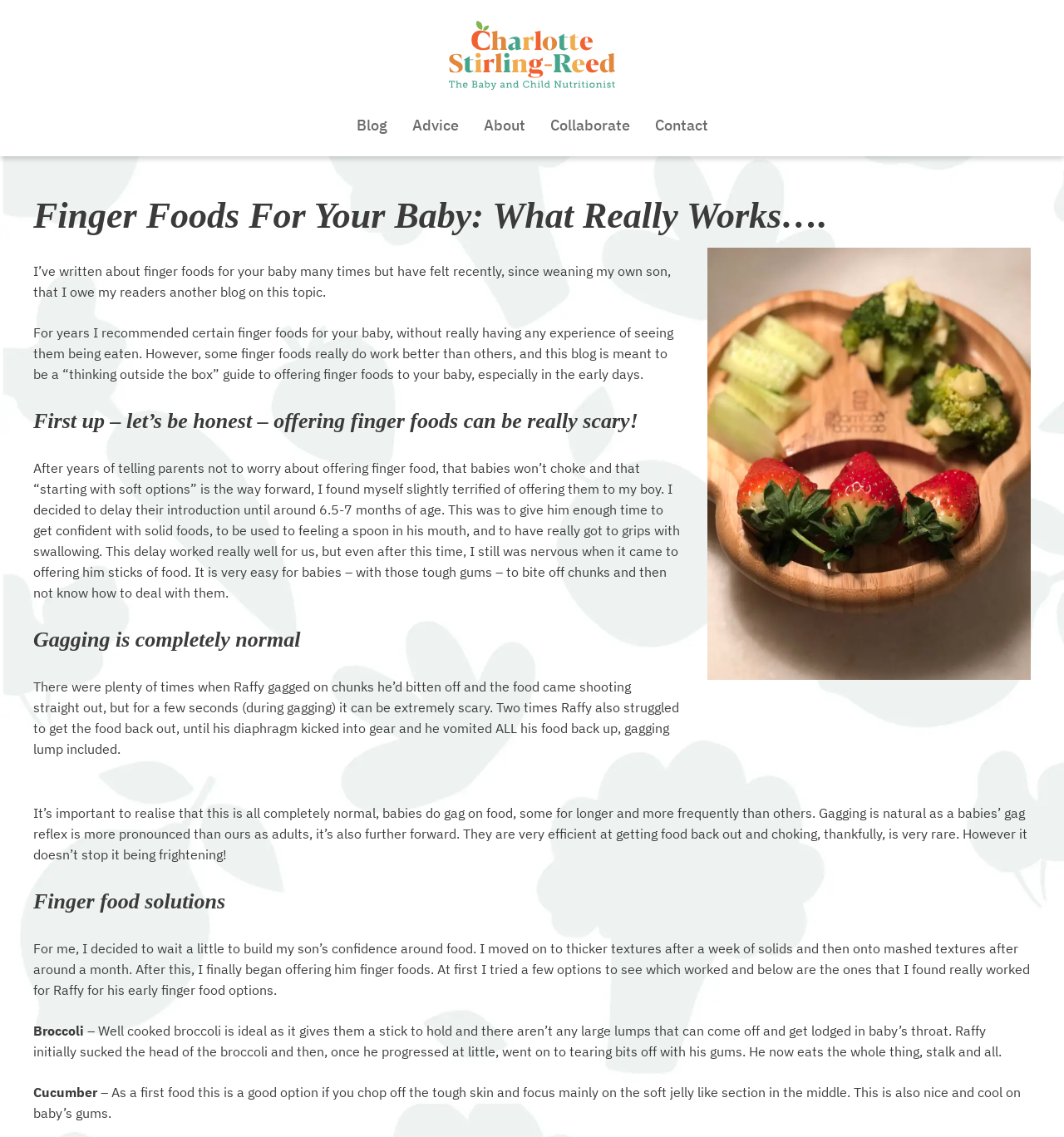What is a good first finger food option for babies?
Please respond to the question with a detailed and thorough explanation.

The blog post suggests that cucumber is a good first finger food option for babies, as long as the tough skin is chopped off and the soft jelly-like section in the middle is focused on, which is nice and cool on baby's gums.